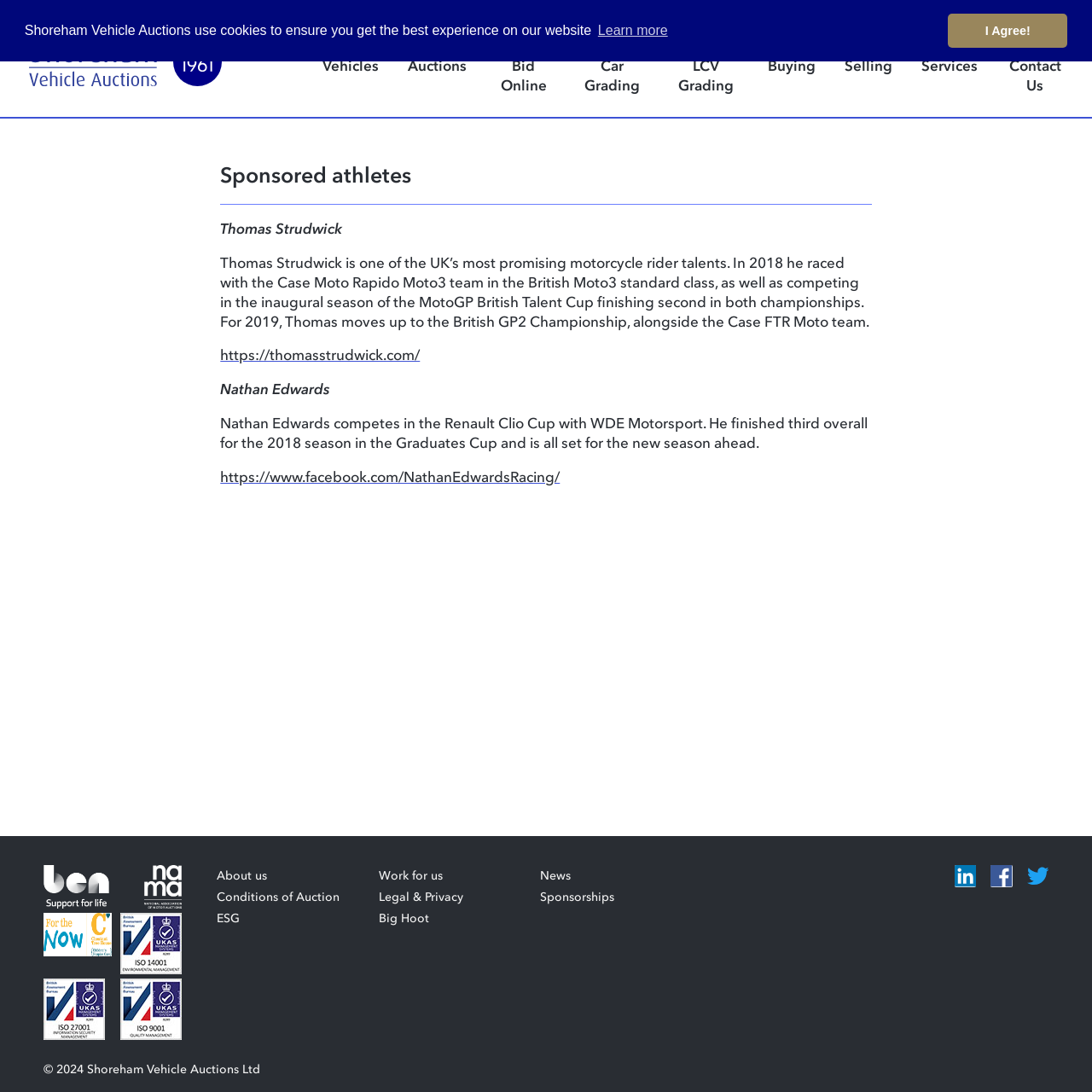Please answer the following question using a single word or phrase: 
What type of business is Shoreham Vehicle Auctions?

Vehicle Auctions